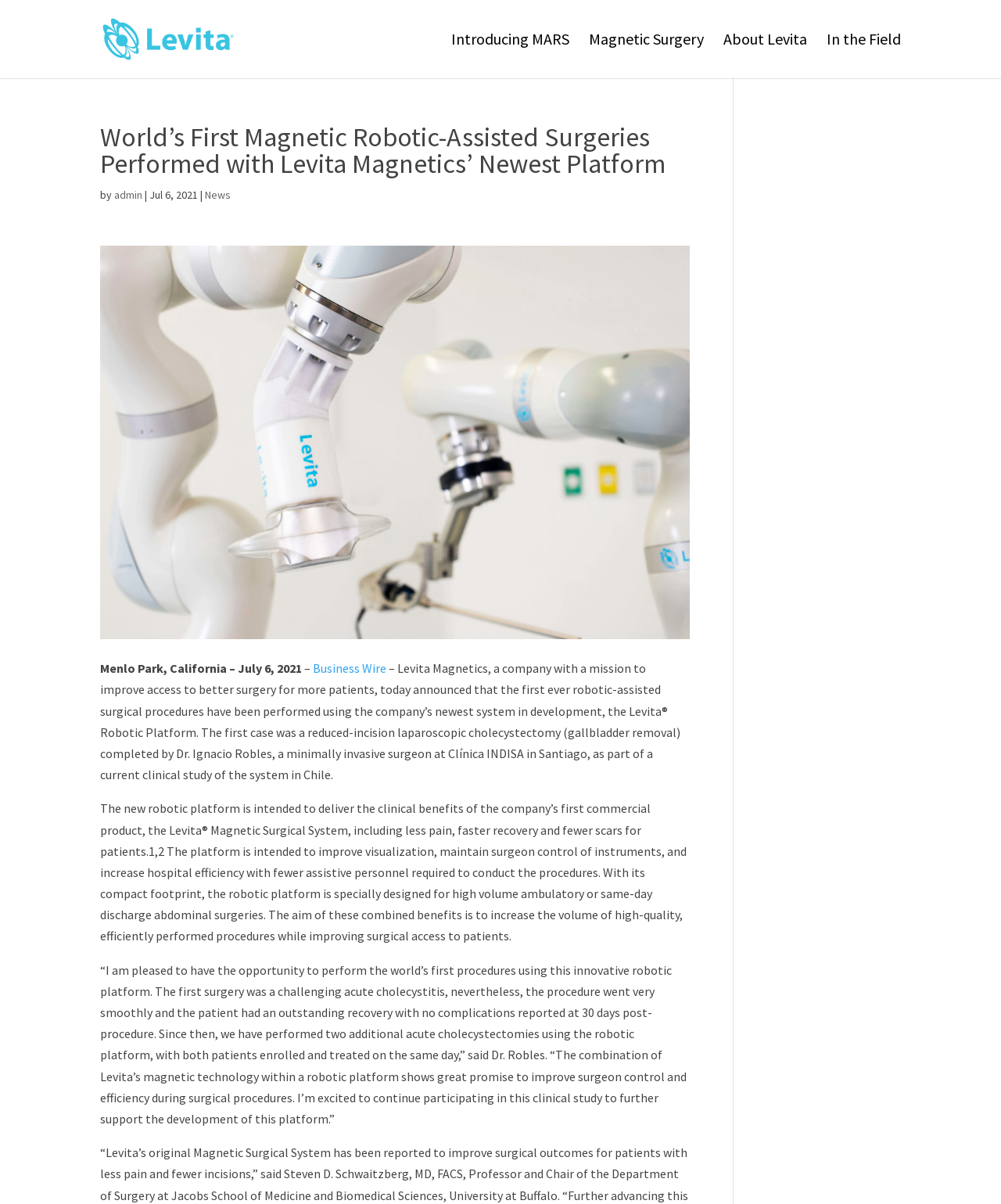Identify the coordinates of the bounding box for the element described below: "Magnetic Surgery". Return the coordinates as four float numbers between 0 and 1: [left, top, right, bottom].

[0.588, 0.028, 0.703, 0.065]